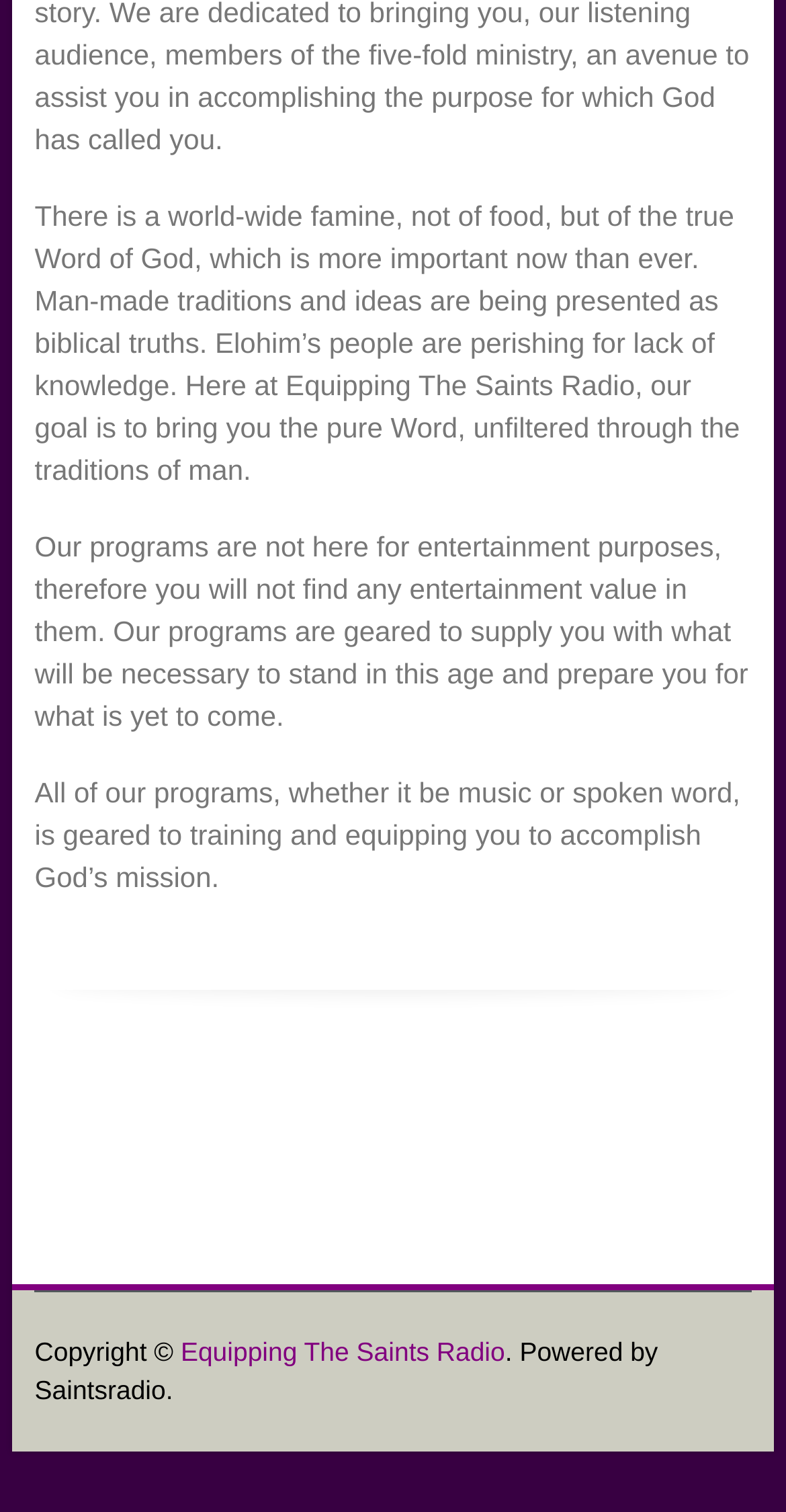What is the tone of the content on this website?
Please utilize the information in the image to give a detailed response to the question.

The tone of the content on this website appears to be serious, as indicated by the statement in the StaticText element with ID 105 that the programs are not for entertainment purposes, but rather to supply users with what is necessary to stand in this age and prepare for what is yet to come.